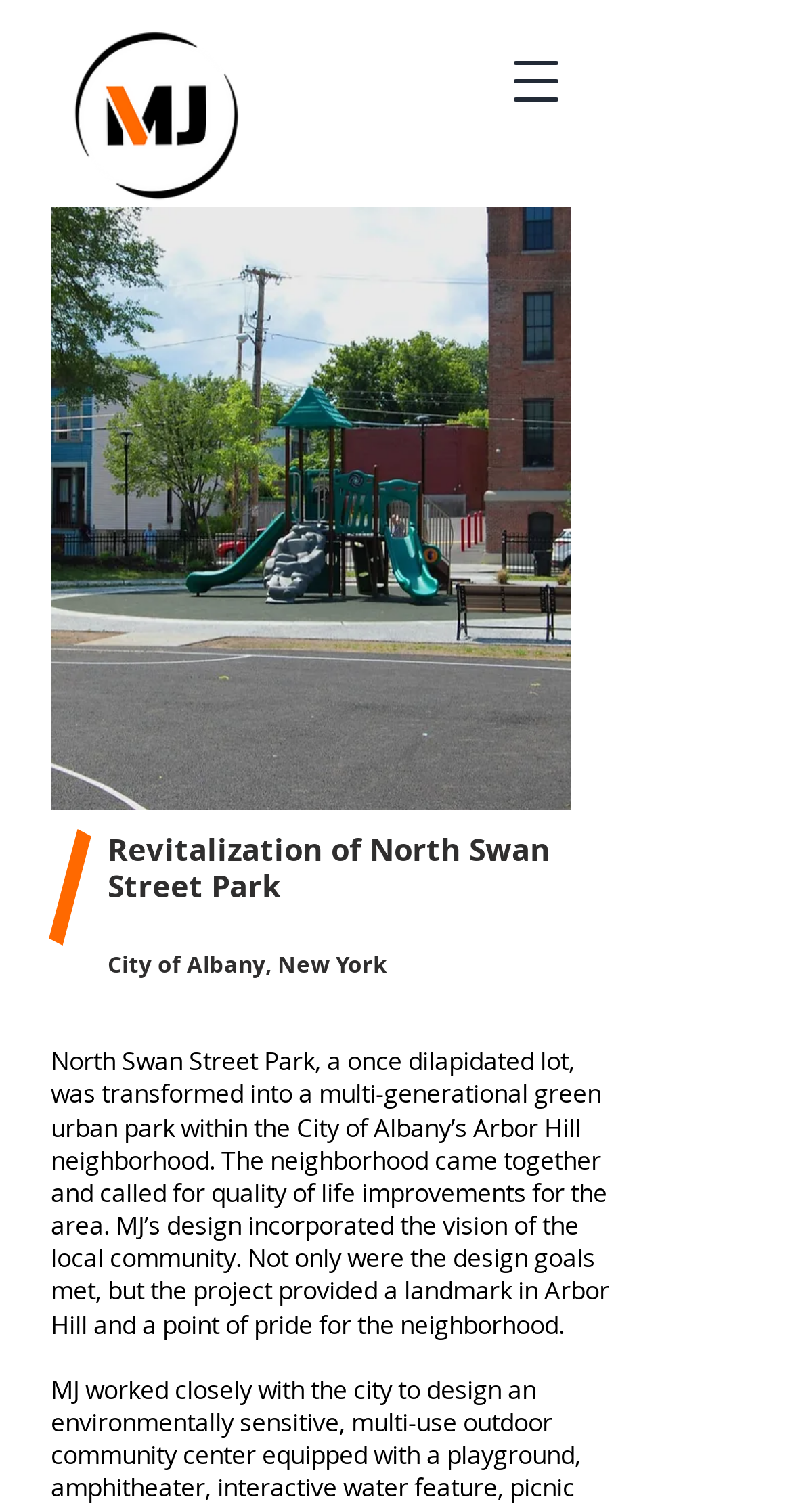Please determine the bounding box coordinates for the UI element described here. Use the format (top-left x, top-left y, bottom-right x, bottom-right y) with values bounded between 0 and 1: aria-label="Open navigation menu"

[0.613, 0.02, 0.741, 0.087]